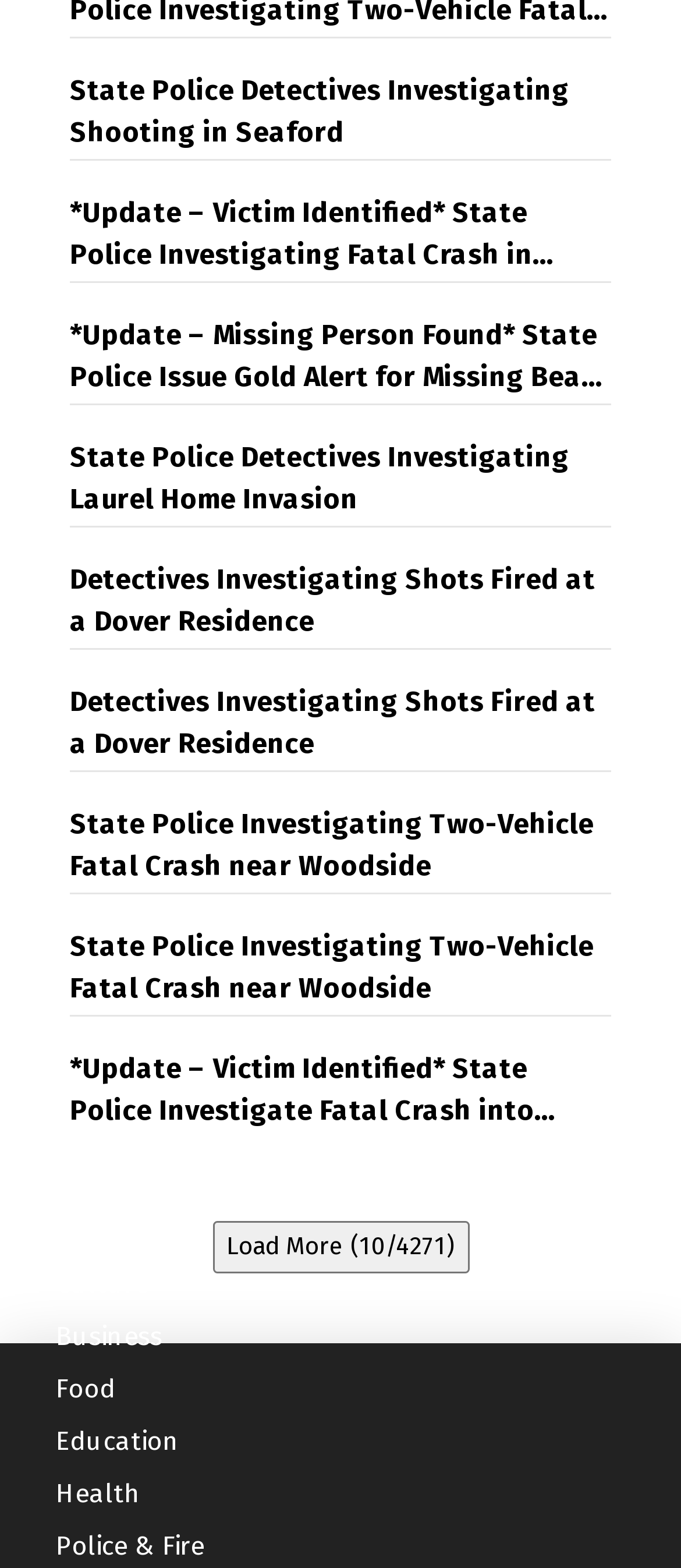Please find and report the bounding box coordinates of the element to click in order to perform the following action: "Read the news about 'State Police Detectives Investigating Shooting in Seaford'". The coordinates should be expressed as four float numbers between 0 and 1, in the format [left, top, right, bottom].

[0.103, 0.045, 0.897, 0.098]